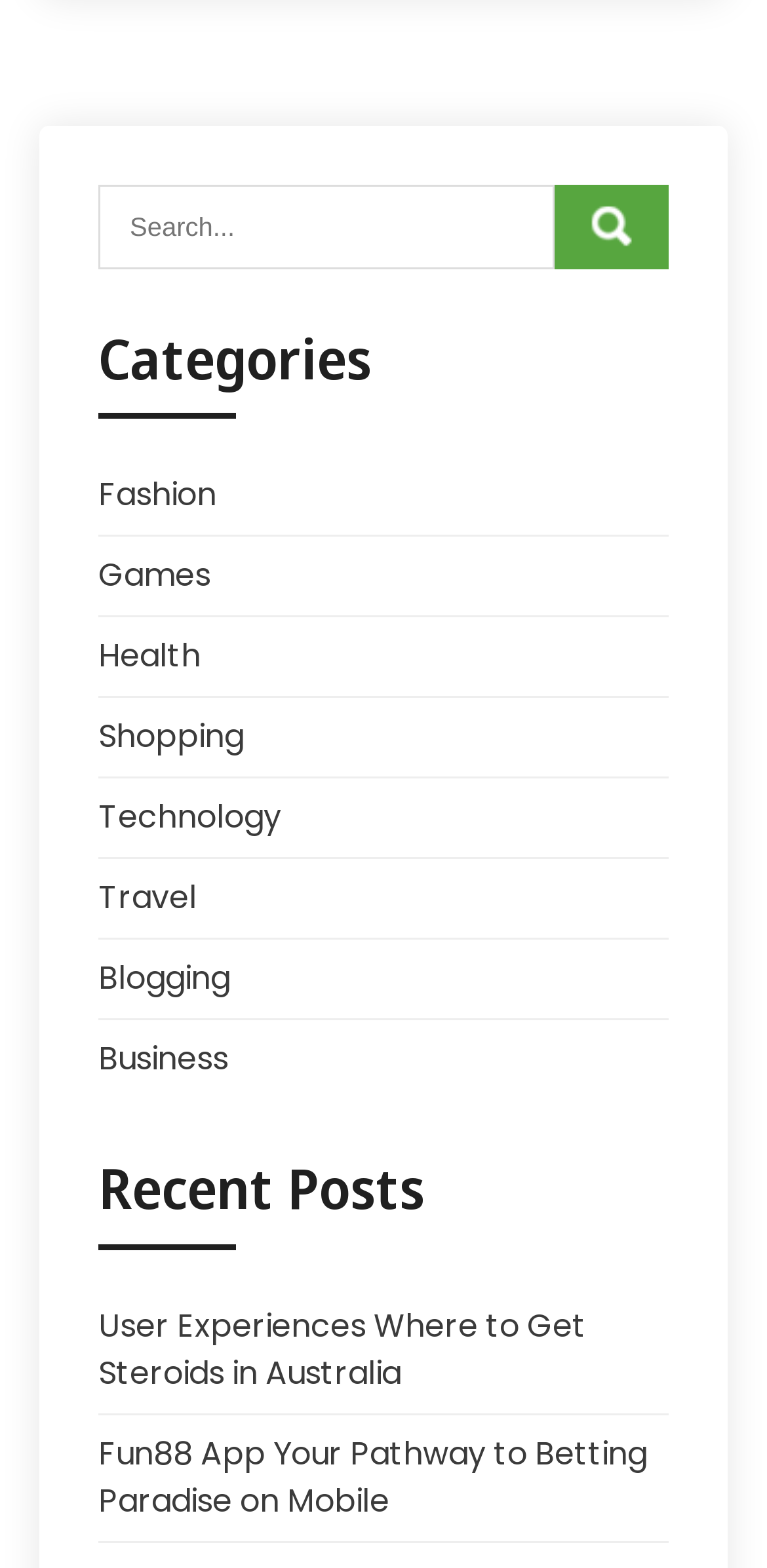Bounding box coordinates are to be given in the format (top-left x, top-left y, bottom-right x, bottom-right y). All values must be floating point numbers between 0 and 1. Provide the bounding box coordinate for the UI element described as: Technology

[0.128, 0.507, 0.367, 0.536]